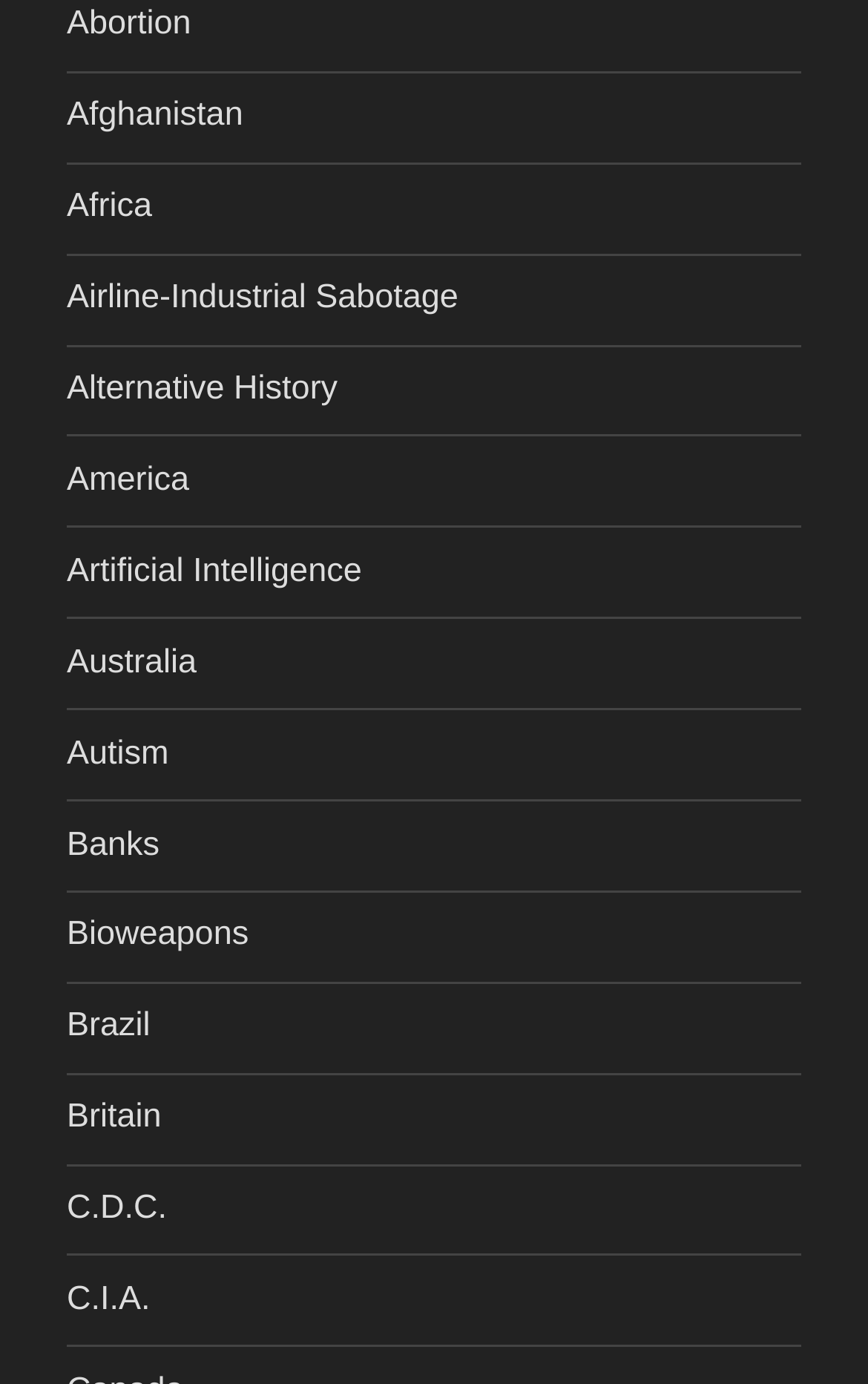Please give the bounding box coordinates of the area that should be clicked to fulfill the following instruction: "Explore Artificial Intelligence". The coordinates should be in the format of four float numbers from 0 to 1, i.e., [left, top, right, bottom].

[0.077, 0.399, 0.417, 0.426]